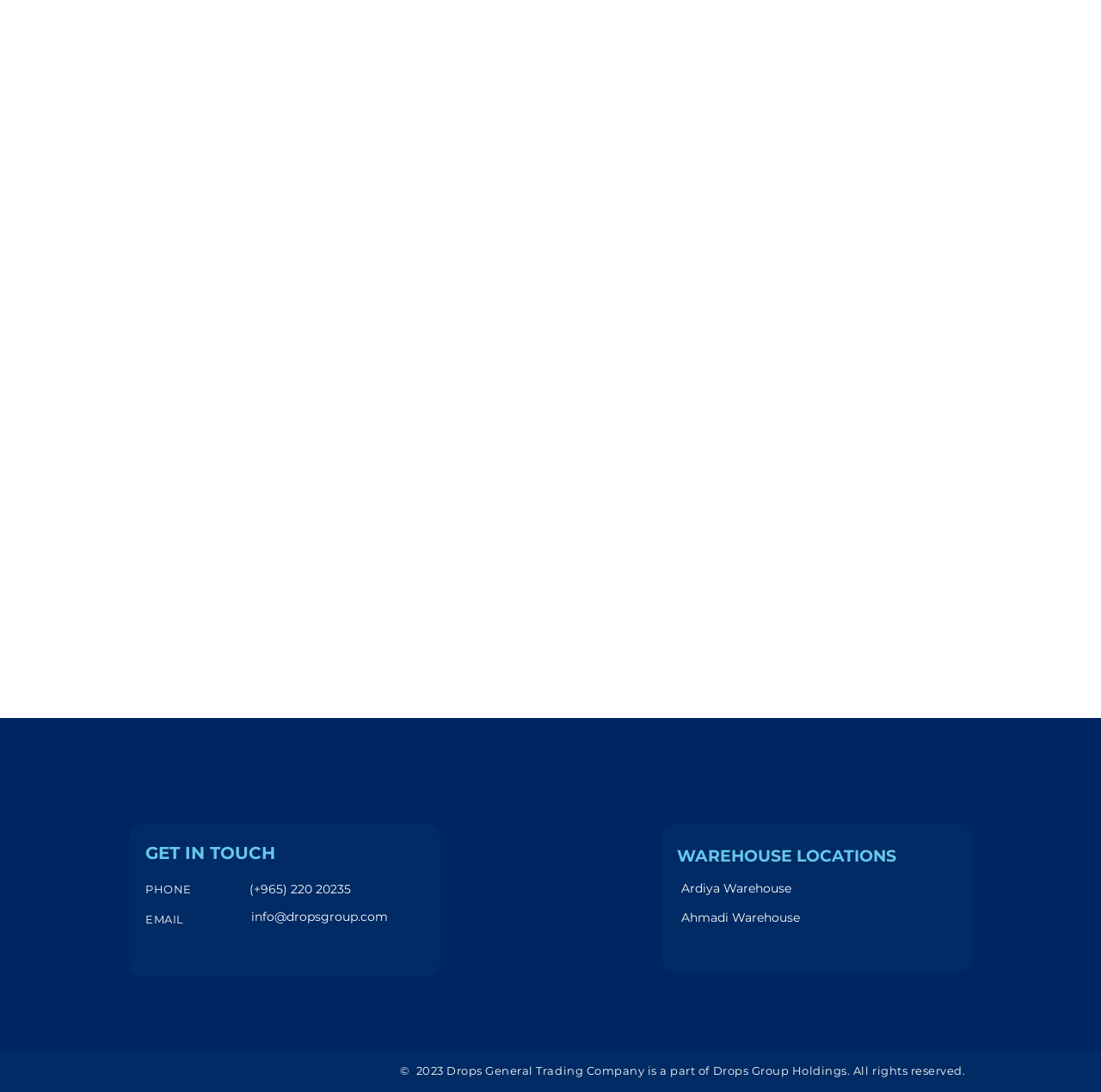Respond with a single word or short phrase to the following question: 
What is the text at the bottom of the page?

Copyright information